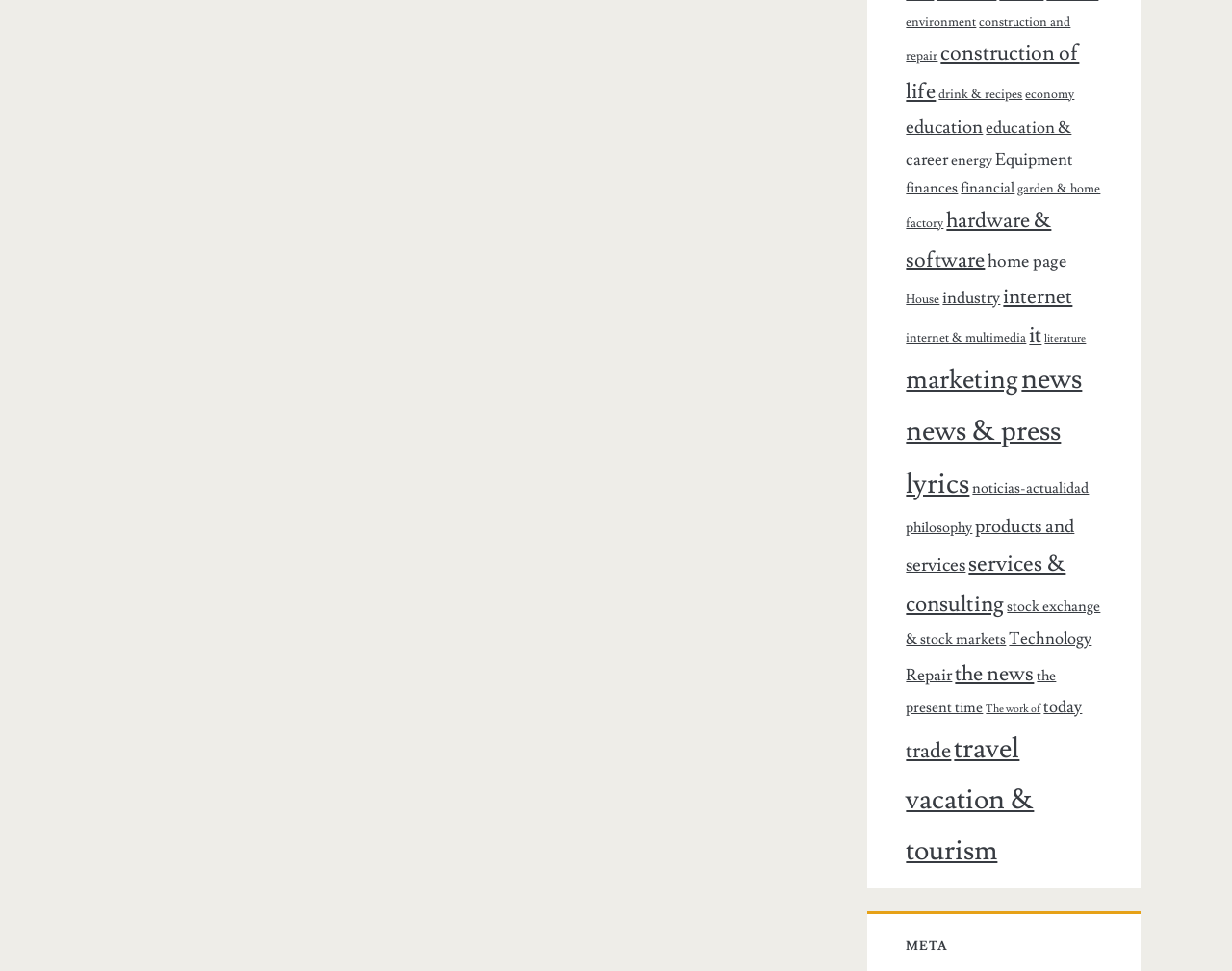Can you find the bounding box coordinates for the element that needs to be clicked to execute this instruction: "Explore education and career"? The coordinates should be given as four float numbers between 0 and 1, i.e., [left, top, right, bottom].

[0.735, 0.121, 0.87, 0.175]